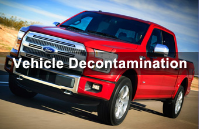Describe every detail you can see in the image.

The image showcases a vibrant red pickup truck prominently displayed against a scenic backdrop, emphasizing its robust design and pristine condition. Overlaid on the image is the bold text "Vehicle Decontamination," indicating the specialized service focus. This visual highlights the importance of maintaining vehicle cleanliness, especially in contexts requiring biohazard remediation. The striking design of the truck not only captures attention but also conveys professionalism and reliability in handling challenging cleaning tasks associated with vehicle contamination.